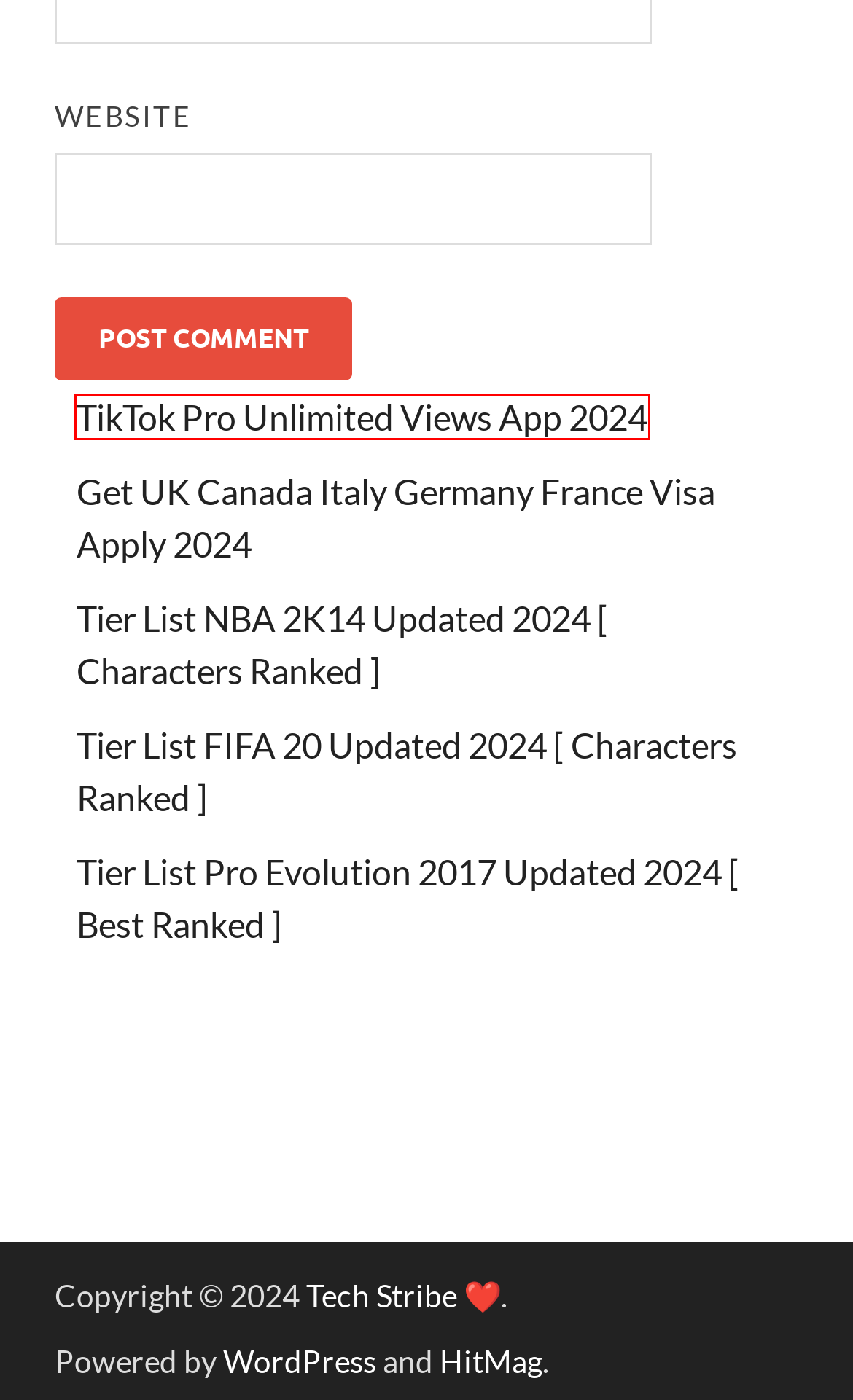You are given a webpage screenshot where a red bounding box highlights an element. Determine the most fitting webpage description for the new page that loads after clicking the element within the red bounding box. Here are the candidates:
A. Tier List Final Fantasy VII Updated 2024 [ Characters Ranked ]
B. Tier List FIFA 20 Updated 2024 [ Characters Ranked ]
C. Tier List NBA 2K14 Updated 2024 [ Characters Ranked ]
D. Blog Tool, Publishing Platform, and CMS – WordPress.org
E. TikTok Pro Unlimited Views App 2024 - Tech Stribe ❤️
F. HitMag WordPress Theme
G. Get UK Canada Italy Germany France Visa Apply 2024 - Tech Stribe ❤️
H. Tier List Pro Evolution 2017 Updated 2024 [ Best Ranked ]

E